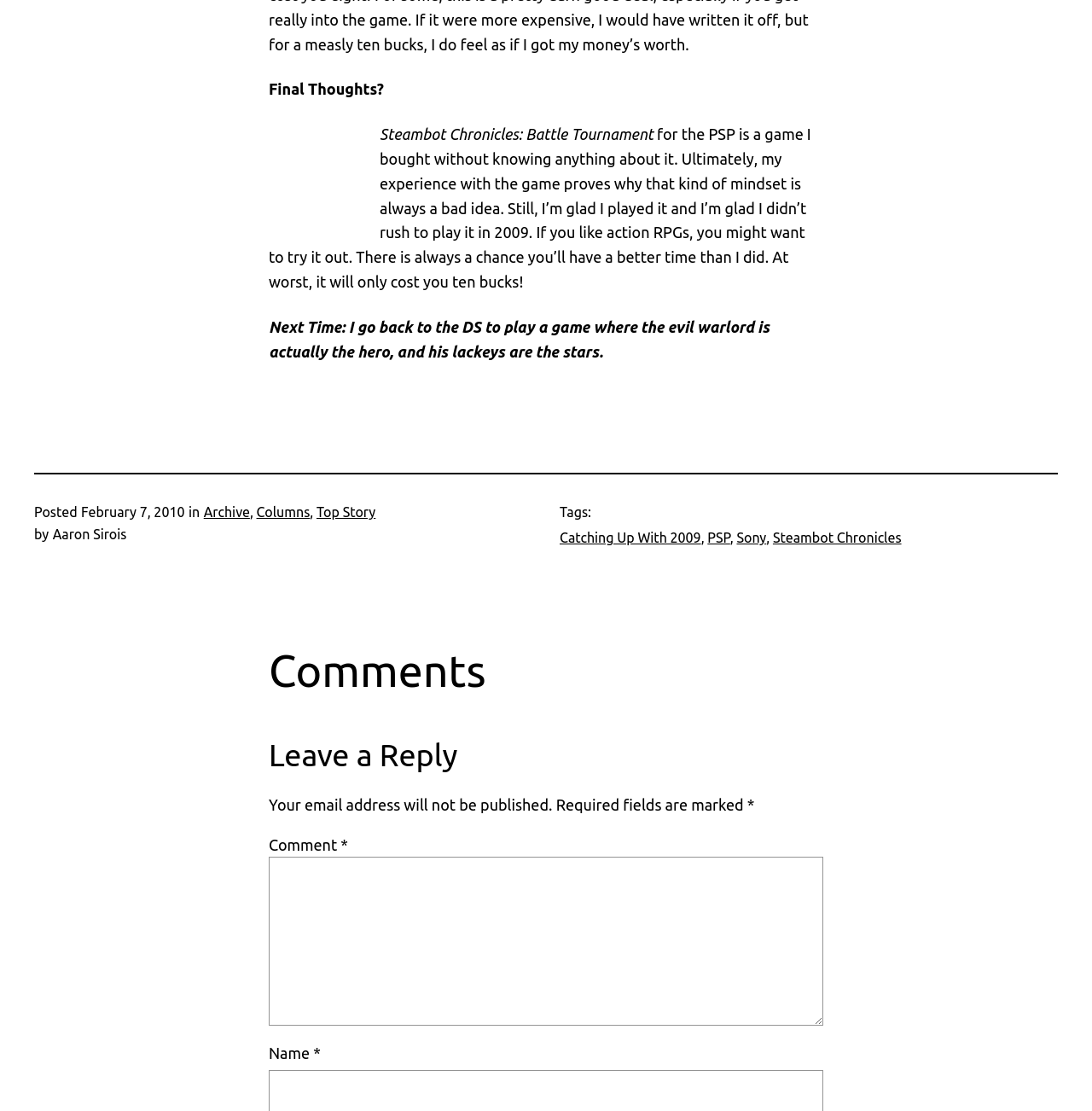Using the webpage screenshot, locate the HTML element that fits the following description and provide its bounding box: "parent_node: Comment * name="comment"".

[0.246, 0.771, 0.754, 0.923]